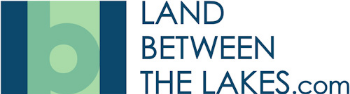Offer a detailed explanation of the image's components.

This image features the logo for "Land Between The Lakes," a national recreation area in the heart of the United States. The design incorporates bold typography, prominently displaying the name alongside a stylized graphic element. The logo reflects the vibrant natural beauty and outdoor activities that the region offers, emphasizing the gateway to a diverse array of recreational pursuits such as hiking, camping, and wildlife viewing. The accompanying ".com" suggests an online resource, likely providing visitors with information and resources to explore the area's attractions, activities, and lodging options. This visual identity captures the essence of adventure and leisure that defines Land Between The Lakes.